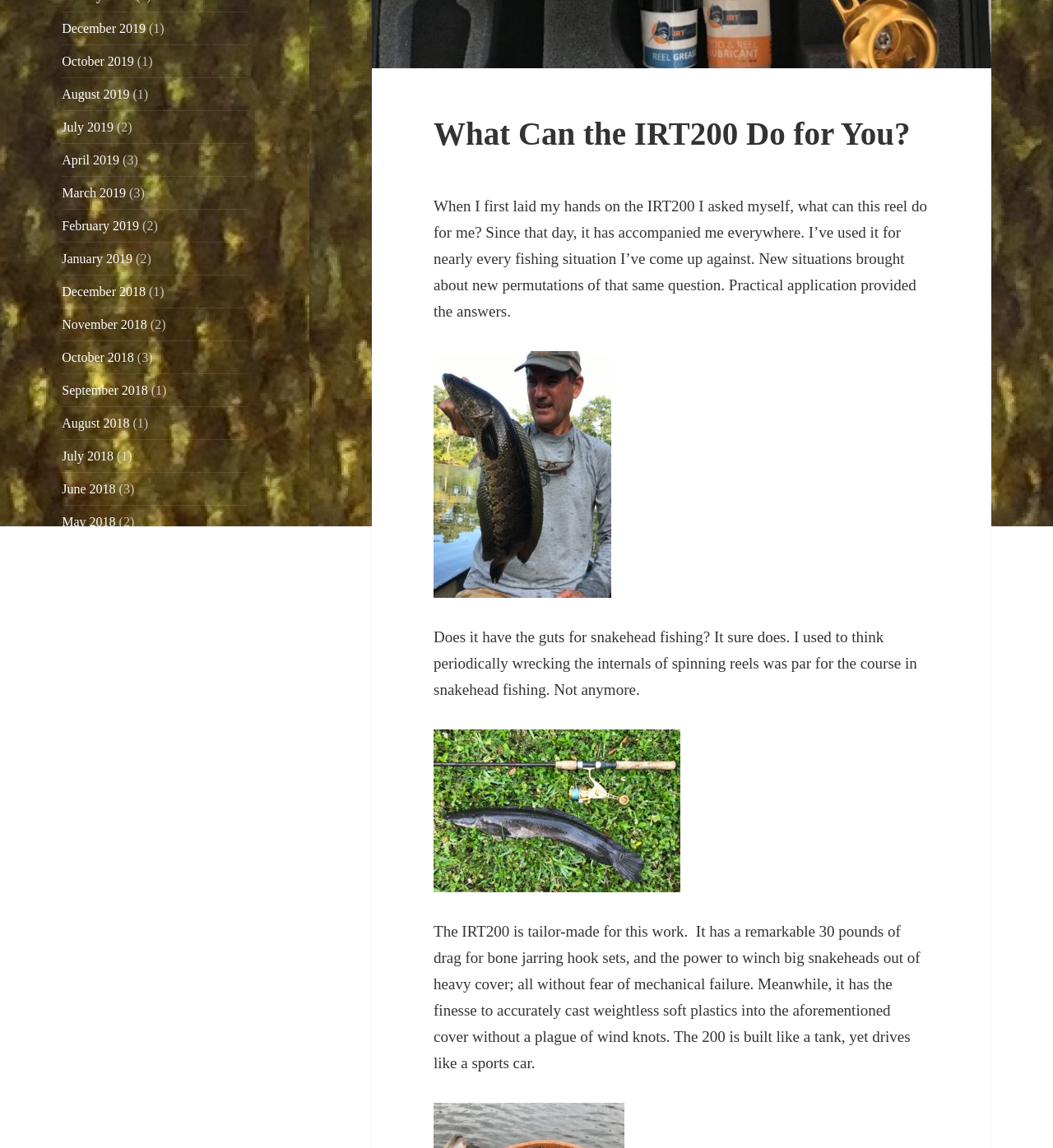From the element description: "info@cambridgeconsulting.us", extract the bounding box coordinates of the UI element. The coordinates should be expressed as four float numbers between 0 and 1, in the order [left, top, right, bottom].

None